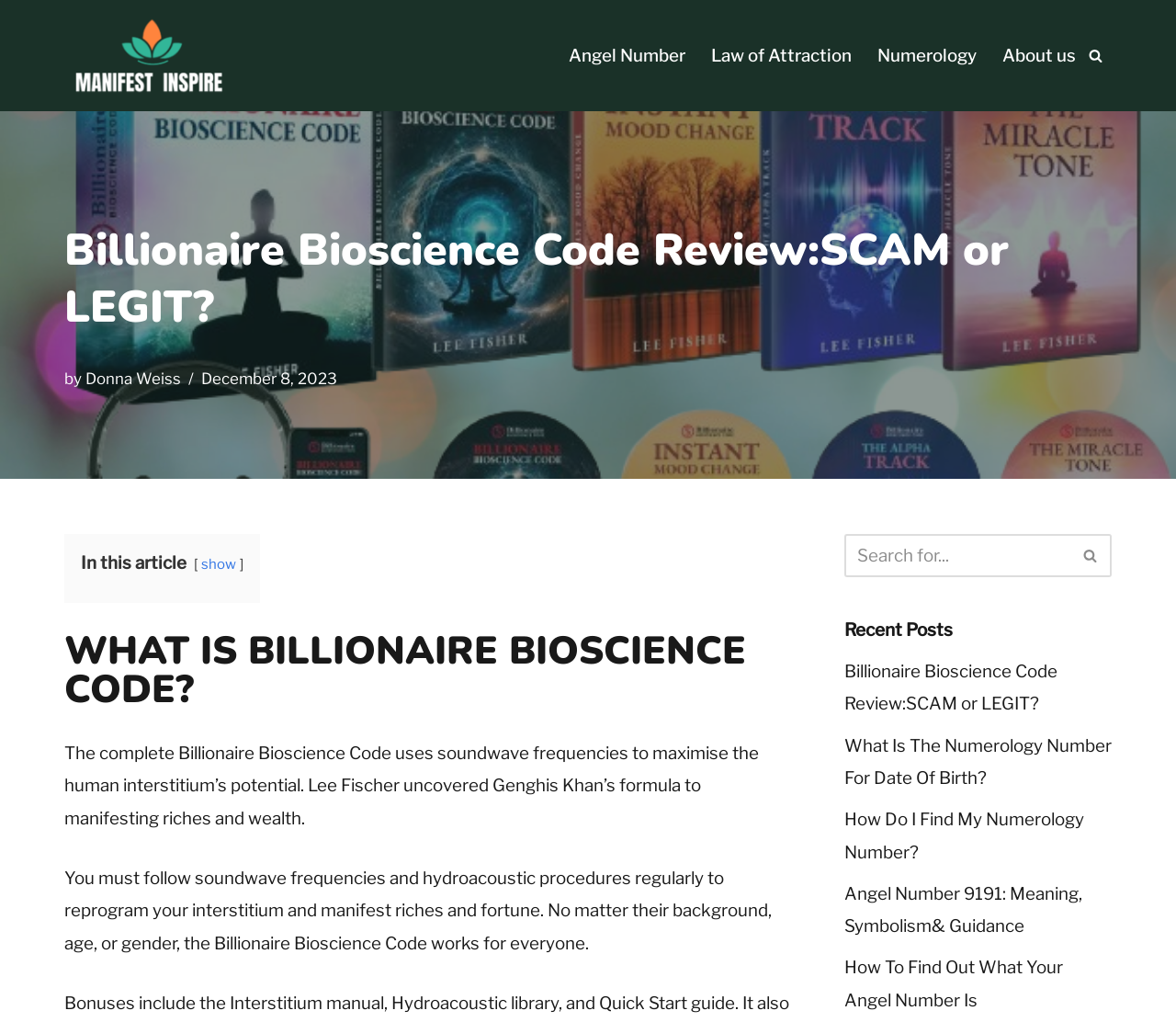How many recent posts are listed?
Please respond to the question with a detailed and informative answer.

I counted the number of links under the static text 'Recent Posts', which are 'Billionaire Bioscience Code Review:SCAM or LEGIT?', 'What Is The Numerology Number For Date Of Birth?', 'How Do I Find My Numerology Number?', 'Angel Number 9191: Meaning, Symbolism& Guidance', and 'How To Find Out What Your Angel Number Is'.